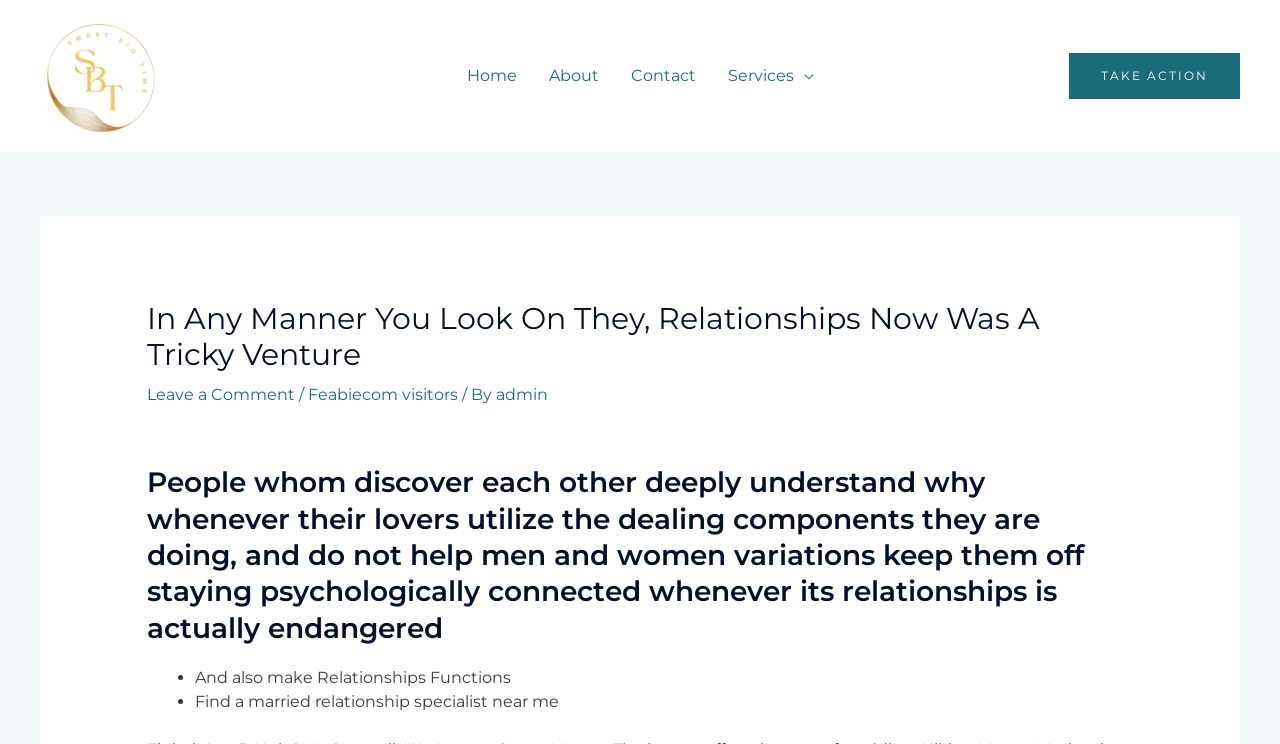Carefully observe the image and respond to the question with a detailed answer:
What is the purpose of the 'TAKE ACTION' button?

The 'TAKE ACTION' button is a prominent element on the webpage, but its purpose is not explicitly stated. It may lead to a call-to-action or a registration page, but without further context, it's difficult to determine its exact function.